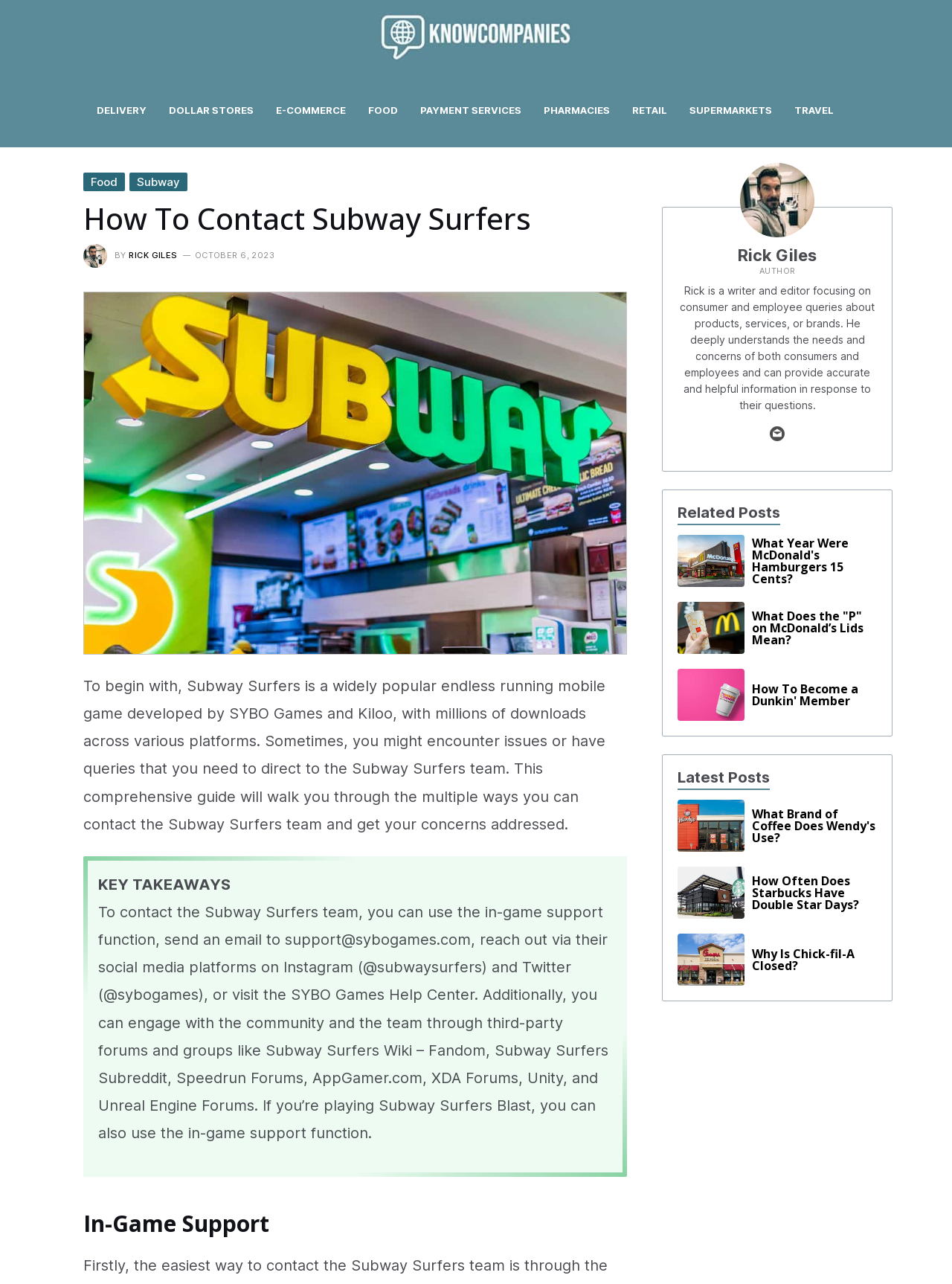Please answer the following question using a single word or phrase: 
What are the social media platforms mentioned in the article?

Instagram and Twitter